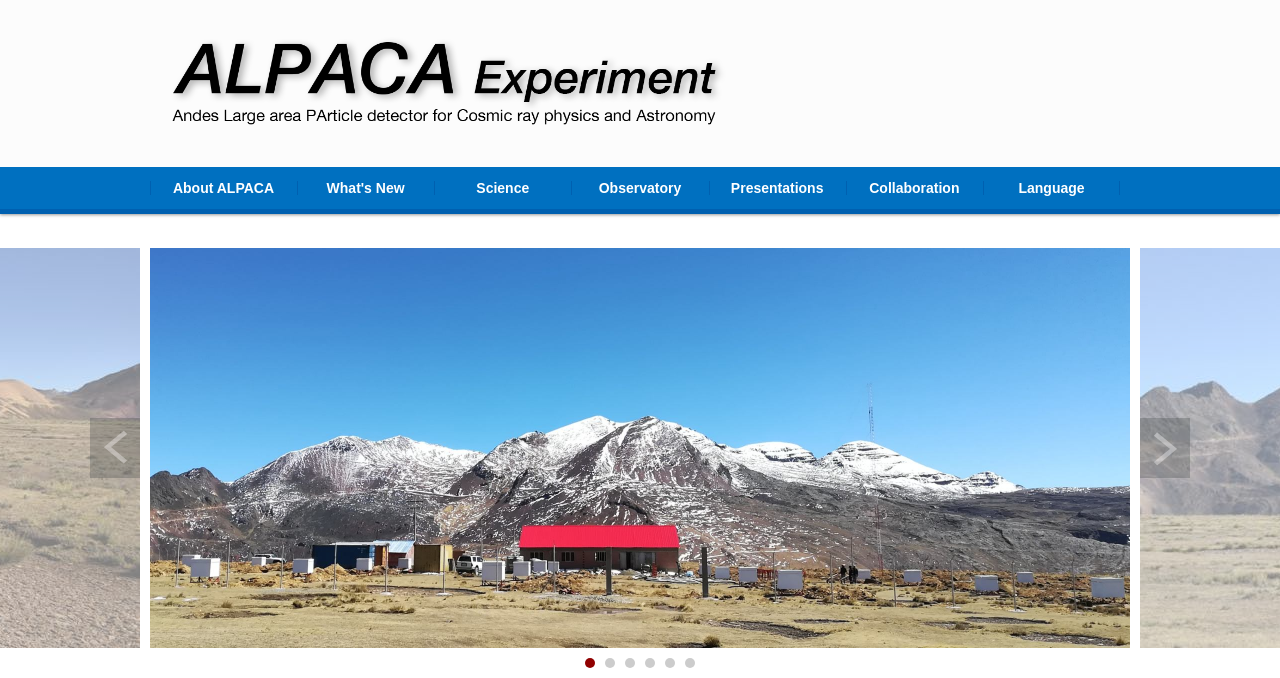Kindly determine the bounding box coordinates for the area that needs to be clicked to execute this instruction: "Visit the About ALPACA page".

[0.117, 0.246, 0.232, 0.309]